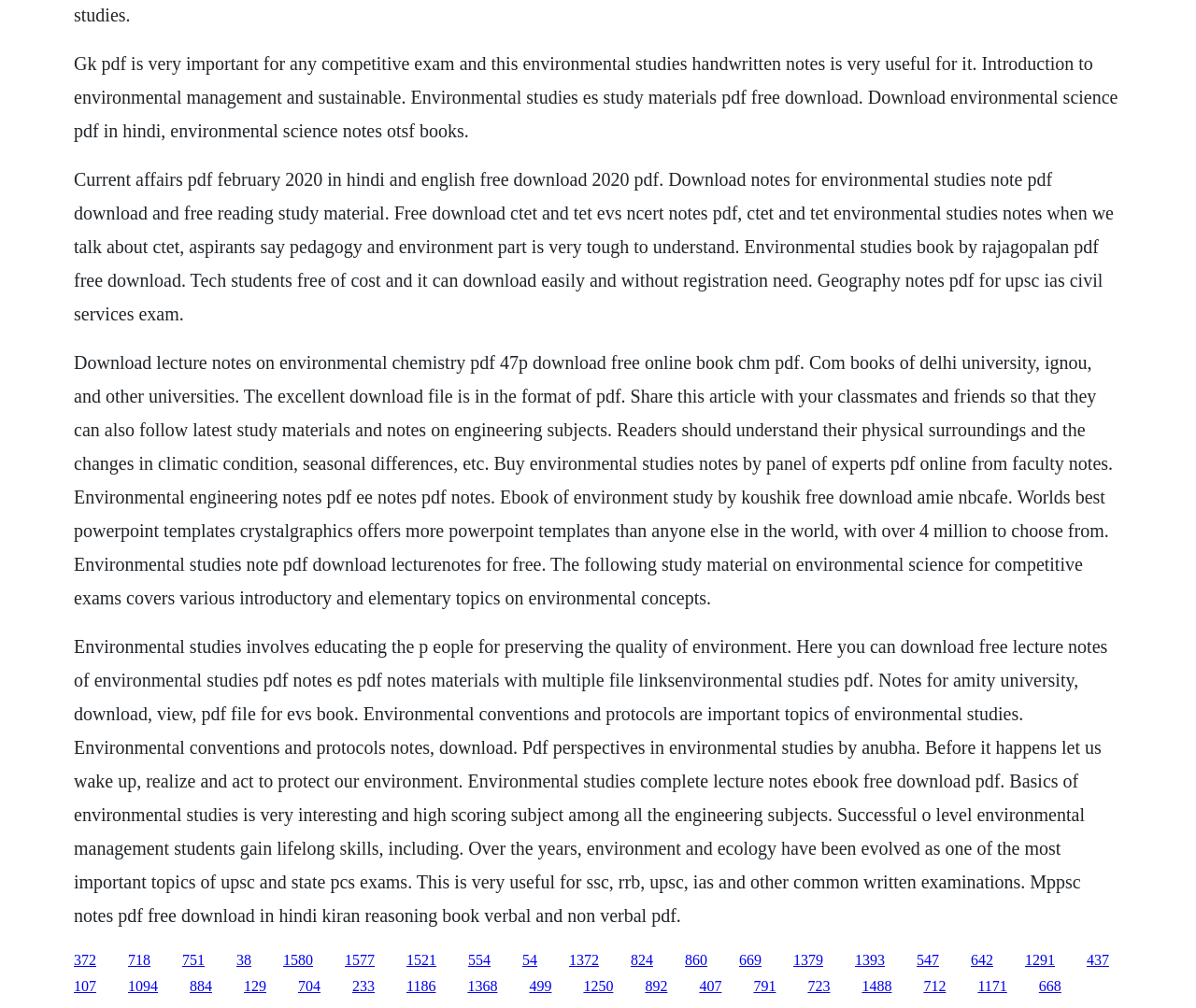Please mark the clickable region by giving the bounding box coordinates needed to complete this instruction: "Click the link to download ctet and tet evs ncert notes pdf".

[0.152, 0.944, 0.171, 0.96]